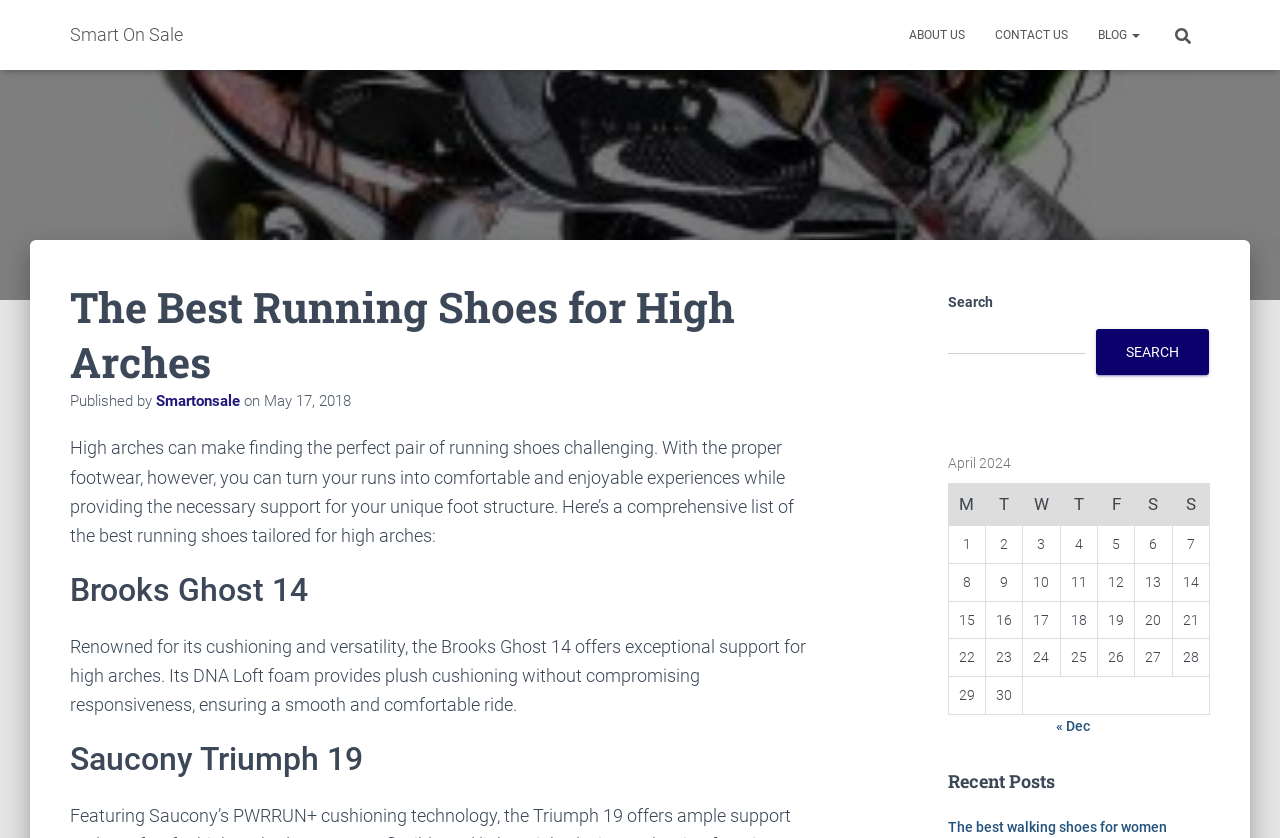Determine the coordinates of the bounding box for the clickable area needed to execute this instruction: "Click the 'Newcastle-under-Lyme Garage Conversion Quotes' link".

None